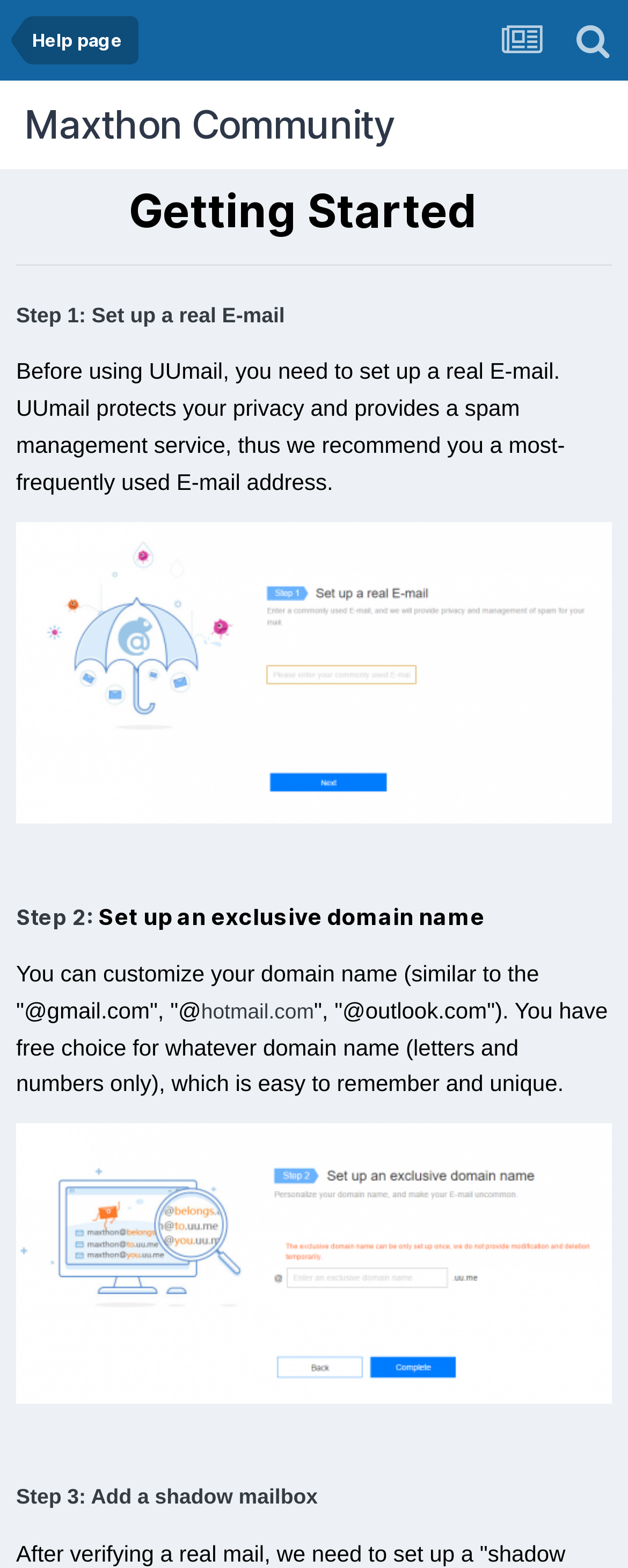What is the first step to use UUmail?
Use the screenshot to answer the question with a single word or phrase.

Set up a real E-mail